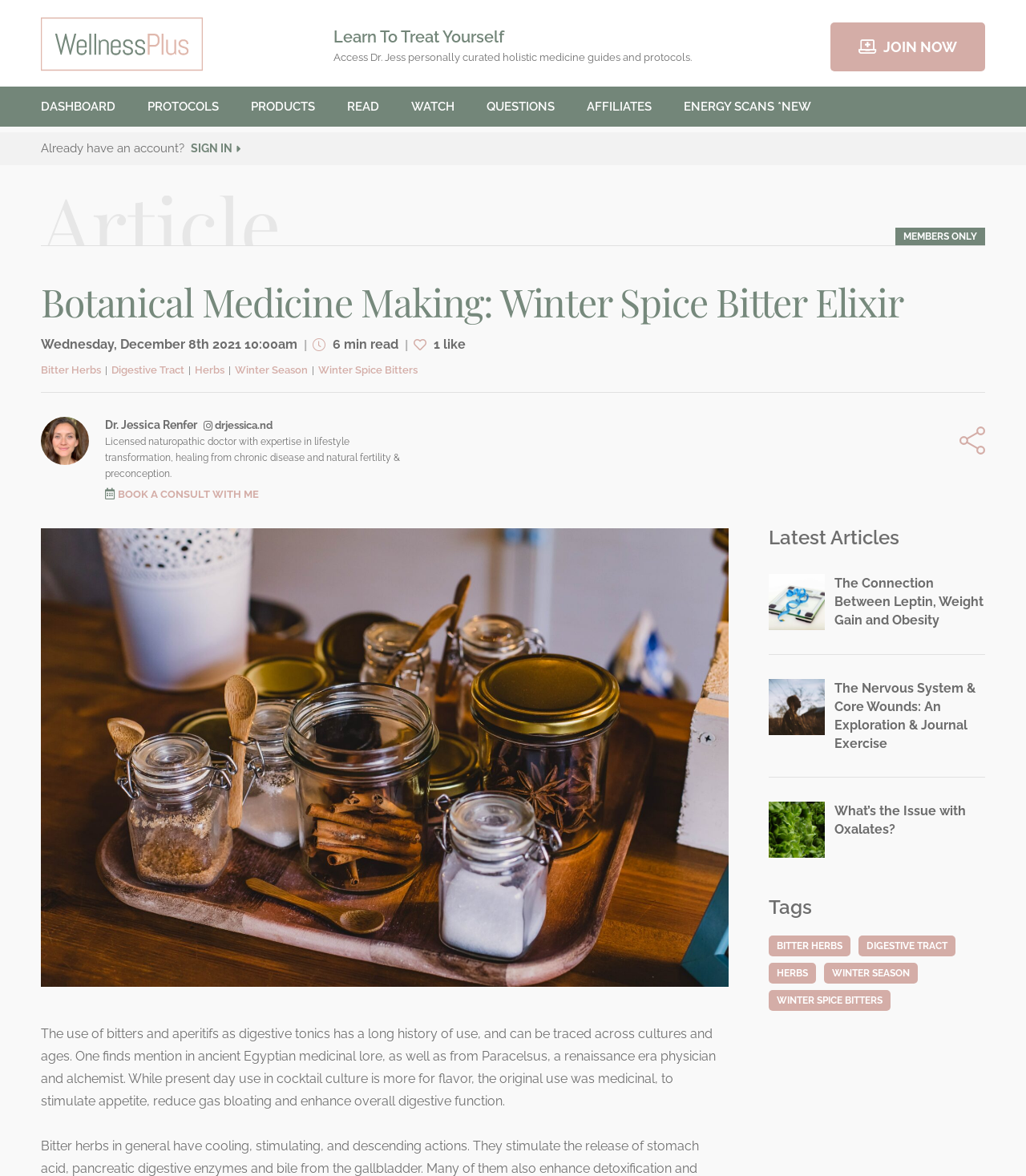Extract the bounding box coordinates for the UI element described as: "1 like".

[0.403, 0.286, 0.454, 0.299]